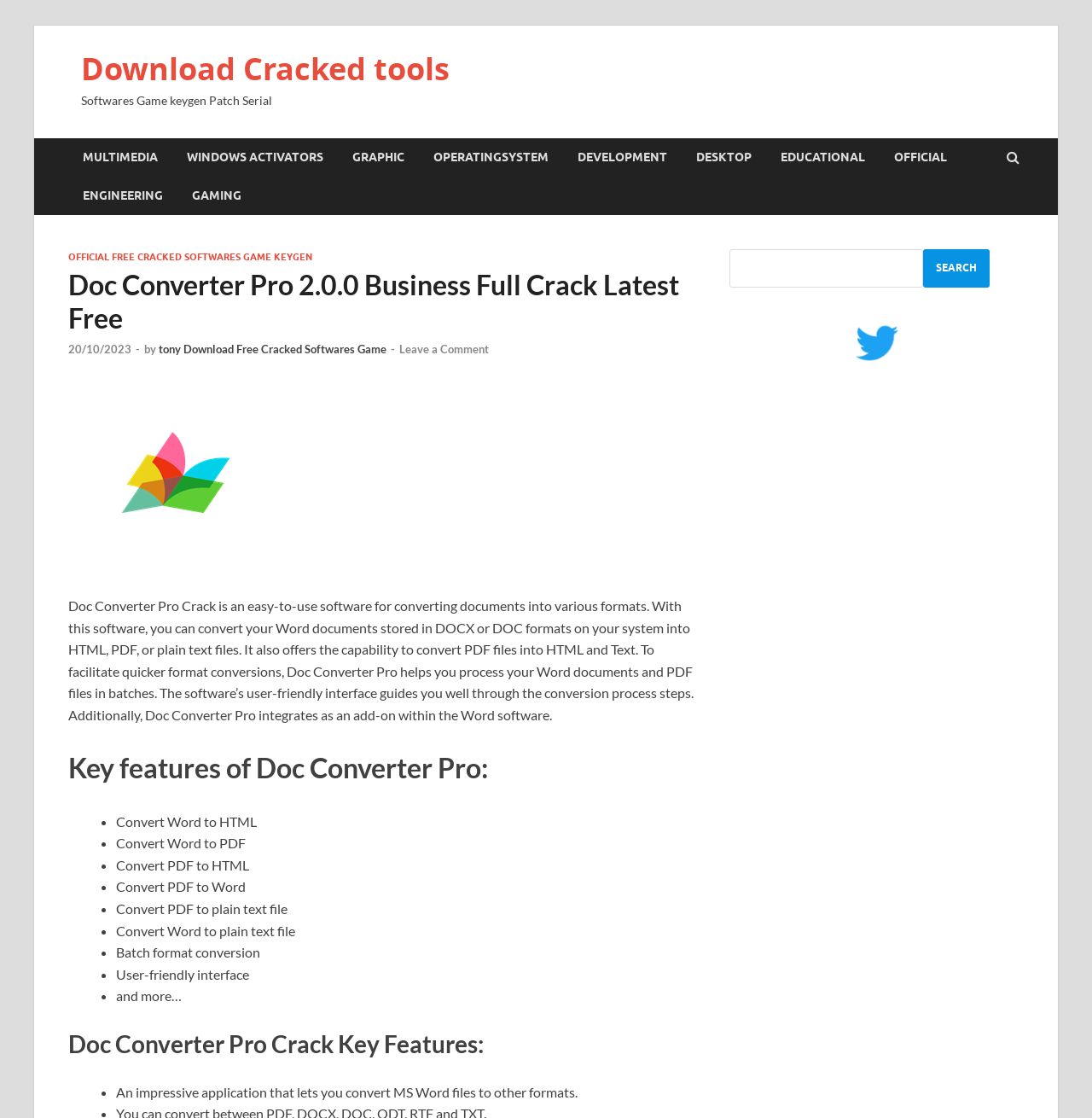Pinpoint the bounding box coordinates of the area that should be clicked to complete the following instruction: "Visit the OFFICIAL FREE CRACKED SOFTWARES GAME KEYGEN page". The coordinates must be given as four float numbers between 0 and 1, i.e., [left, top, right, bottom].

[0.062, 0.224, 0.286, 0.235]